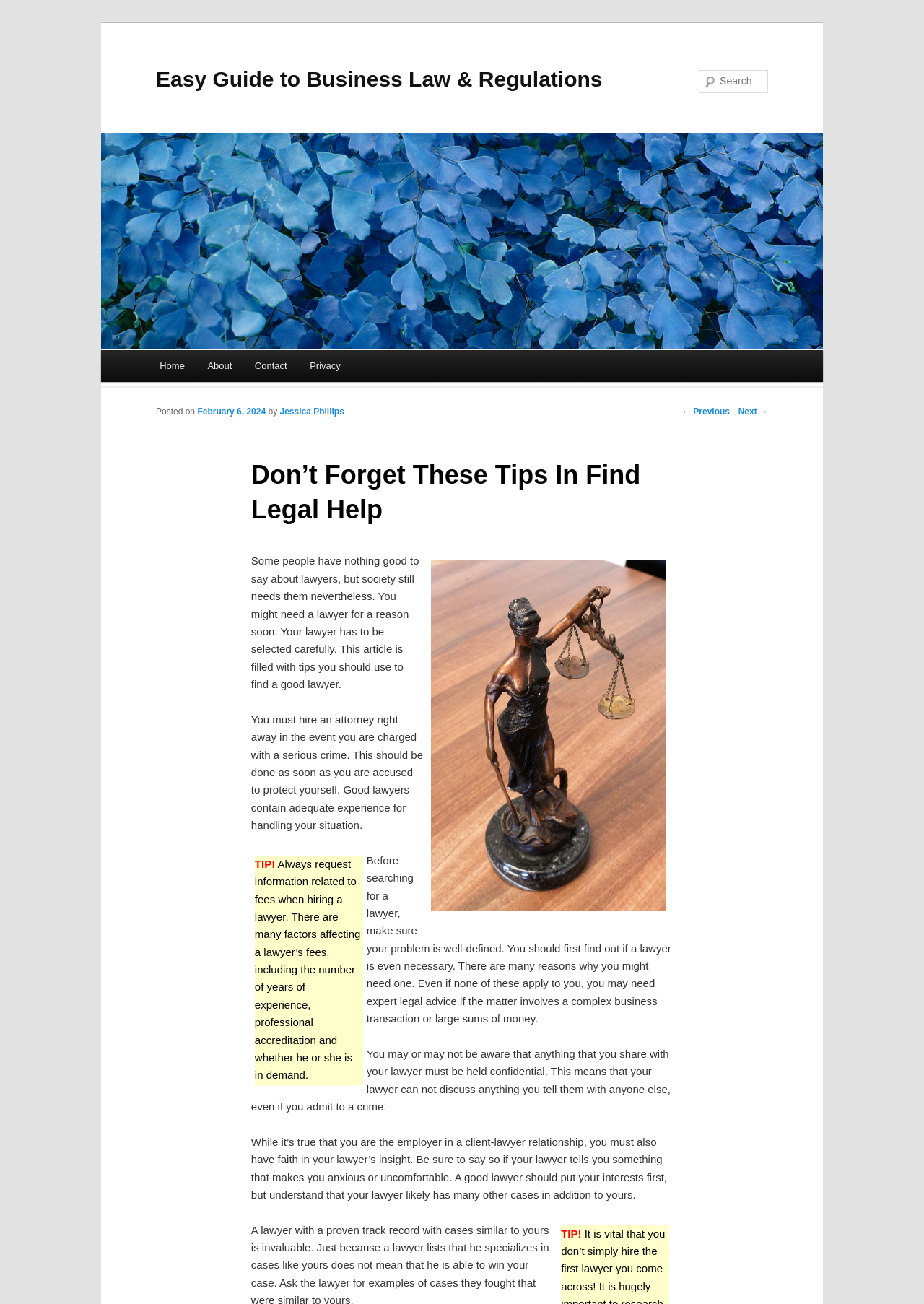Please identify the webpage's heading and generate its text content.

Easy Guide to Business Law & Regulations